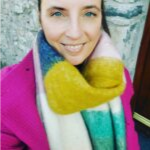Please analyze the image and provide a thorough answer to the question:
What colors are on the scarf?

The caption describes the scarf as vibrant and colorful, and specifically mentions that it prominently displays shades of yellow, green, and blue, indicating that these colors are the primary colors featured on the scarf.